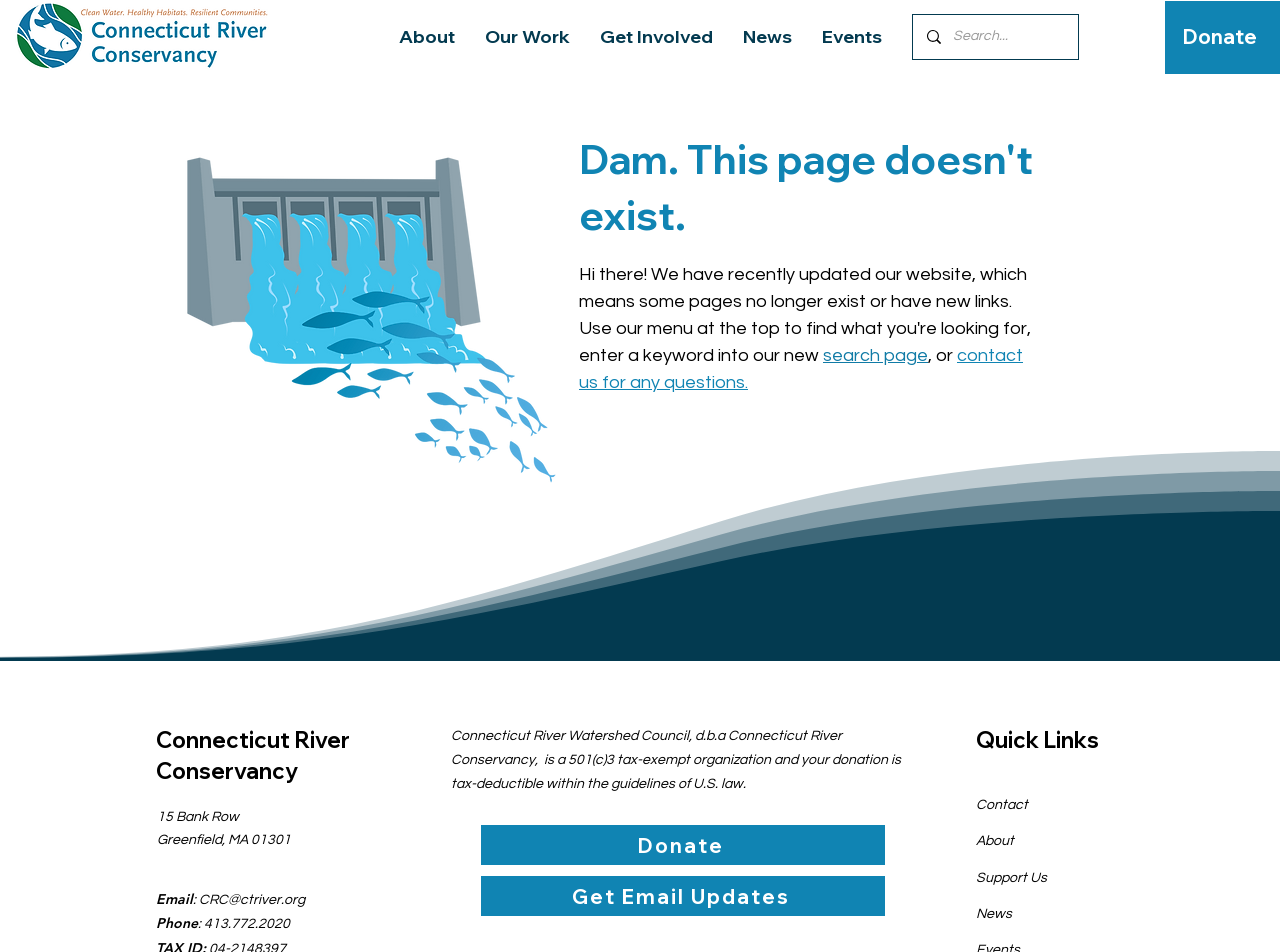Please find and report the bounding box coordinates of the element to click in order to perform the following action: "Contact us for any questions". The coordinates should be expressed as four float numbers between 0 and 1, in the format [left, top, right, bottom].

[0.452, 0.363, 0.799, 0.412]